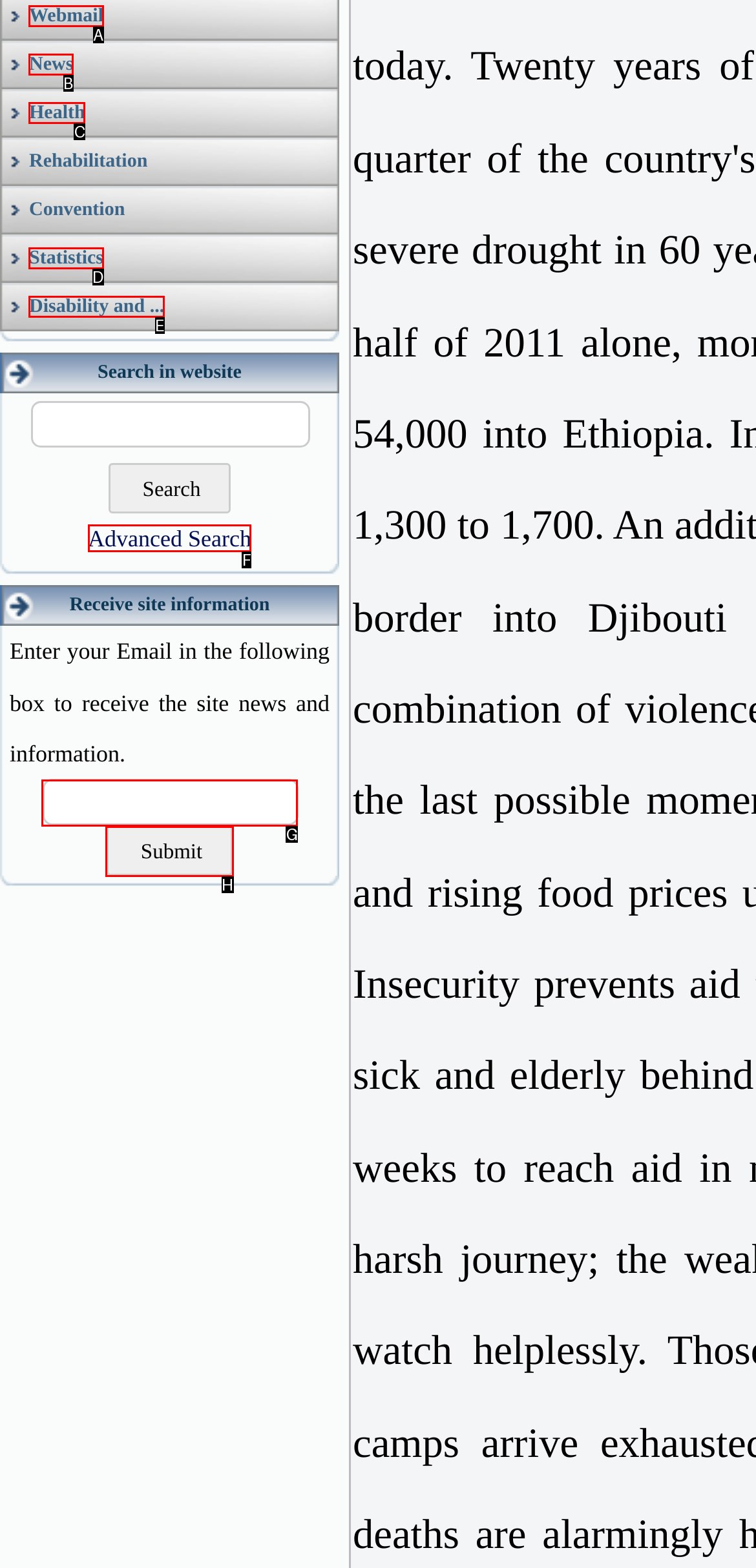Select the letter that corresponds to the UI element described as: name="submit" value="Submit"
Answer by providing the letter from the given choices.

H